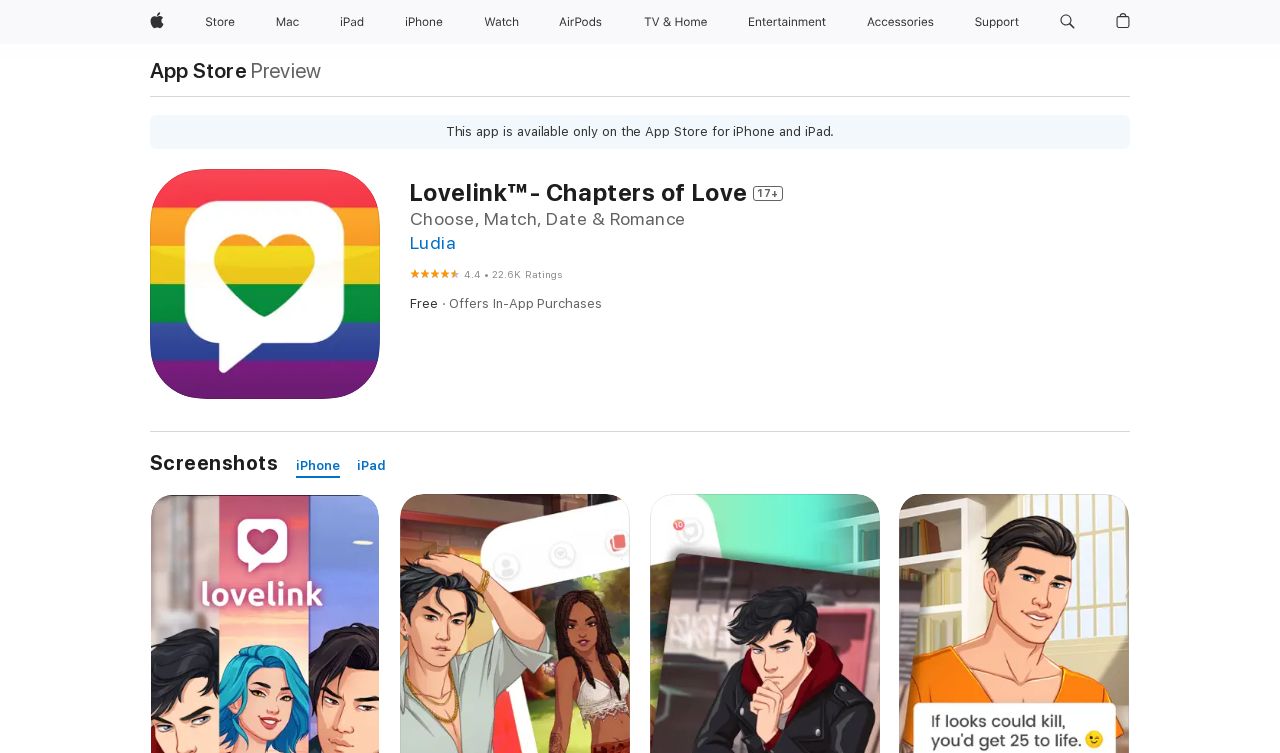Extract the bounding box for the UI element that matches this description: "aria-label="Support menu"".

[0.791, 0.0, 0.808, 0.058]